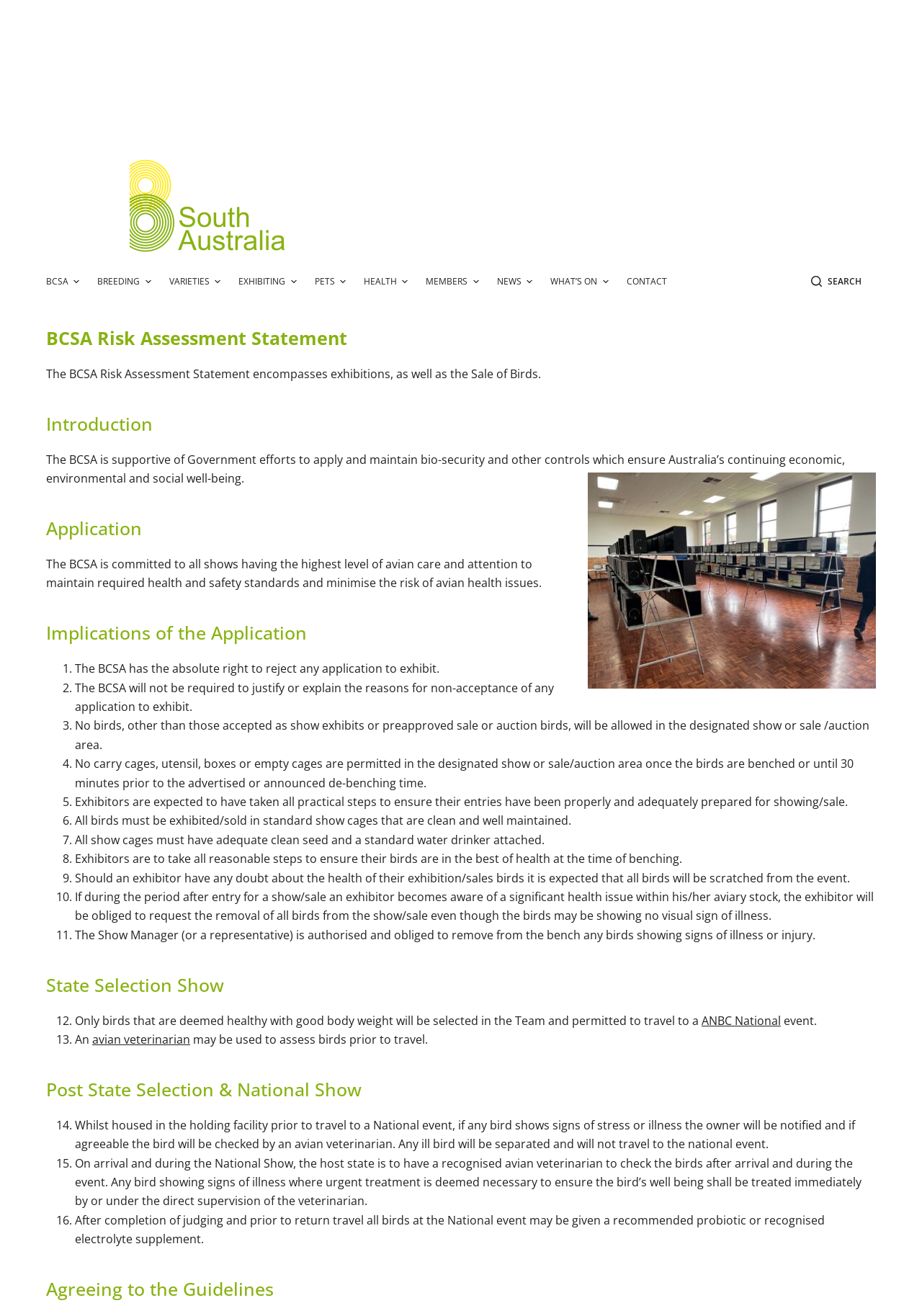What is the name of the council?
With the help of the image, please provide a detailed response to the question.

The name of the council can be found in the top-left corner of the webpage, where the logo and the text 'BCSA RISK ASSESSMENT - The Budgerigar Council of SA' are located.